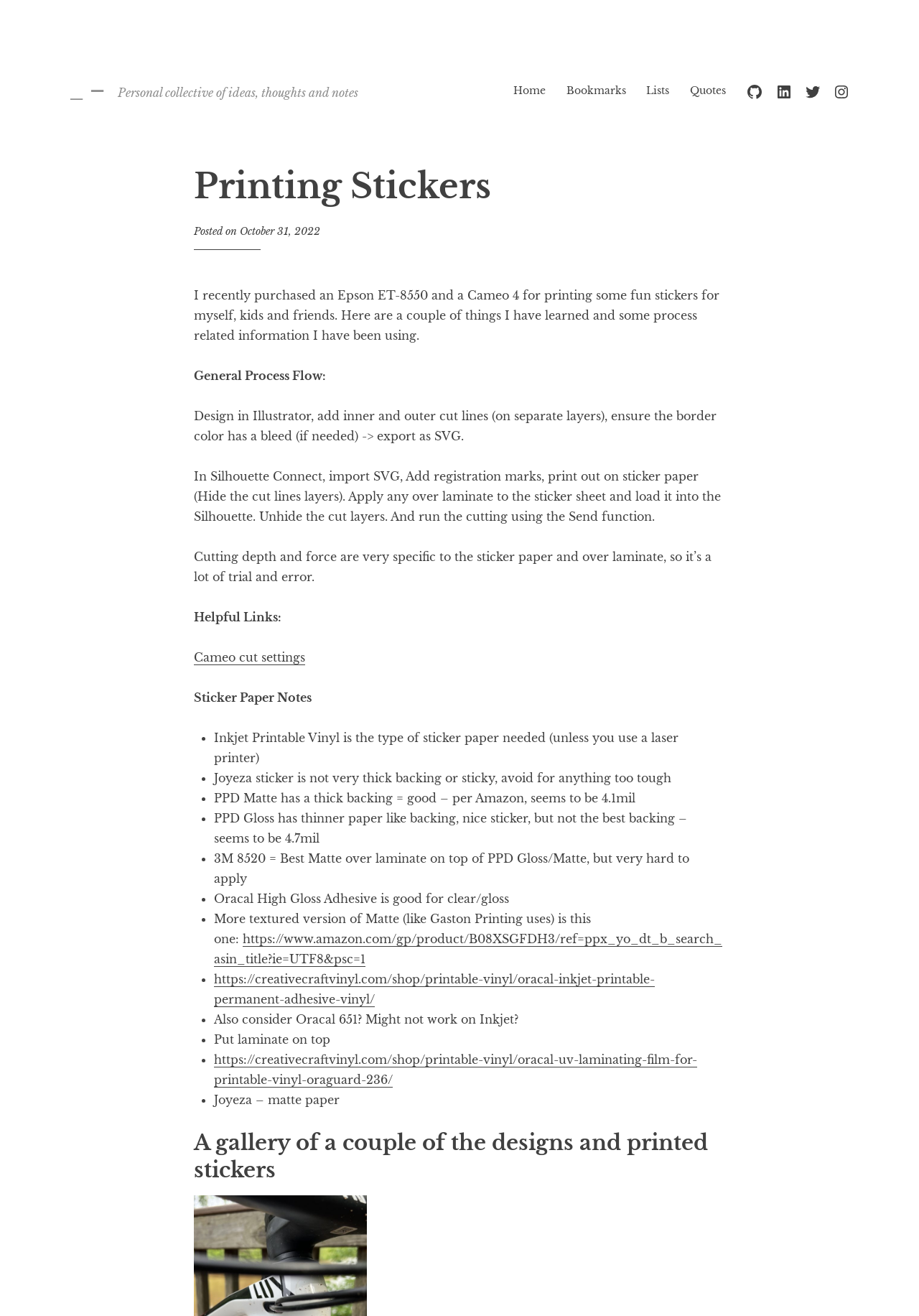Please respond in a single word or phrase: 
What is the purpose of the Silhouette?

Cutting